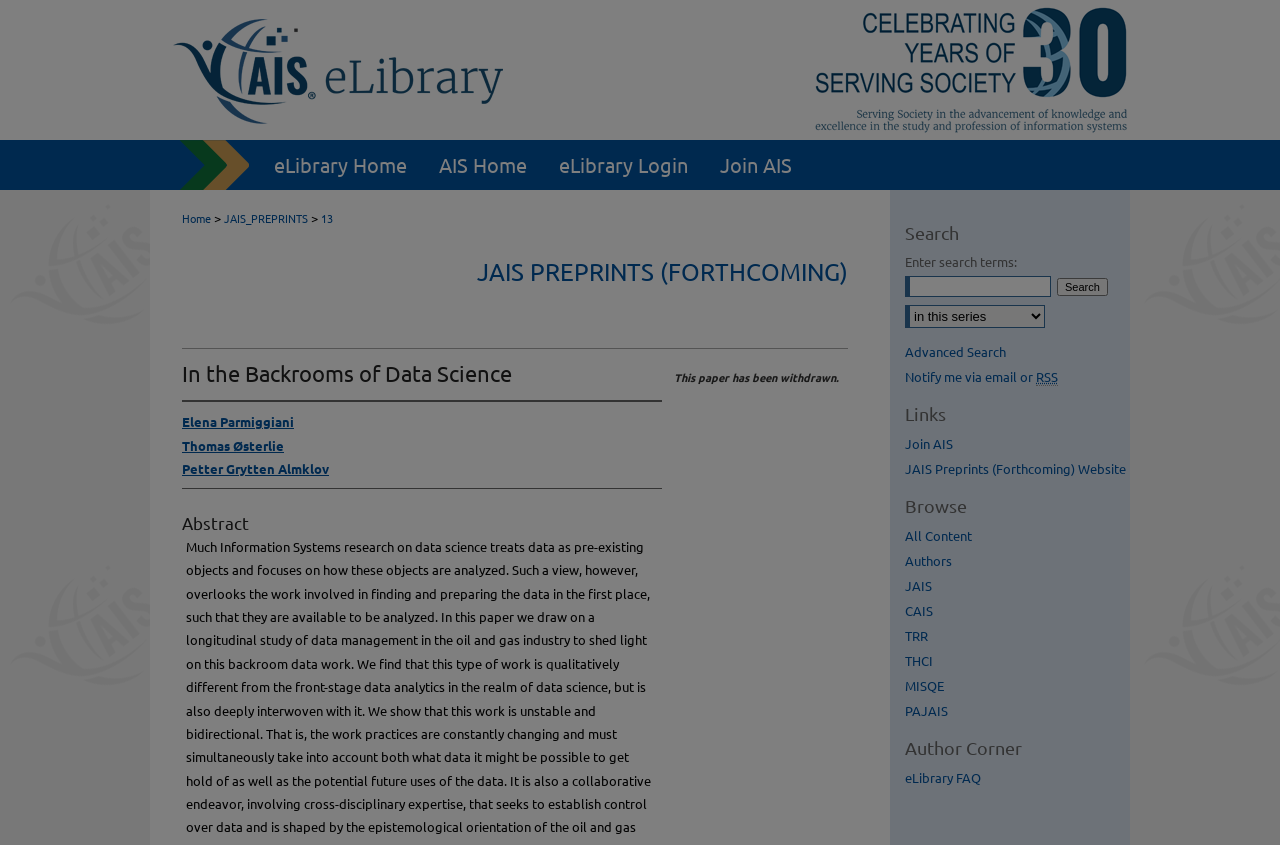Please indicate the bounding box coordinates for the clickable area to complete the following task: "Book a Free Consultation". The coordinates should be specified as four float numbers between 0 and 1, i.e., [left, top, right, bottom].

None